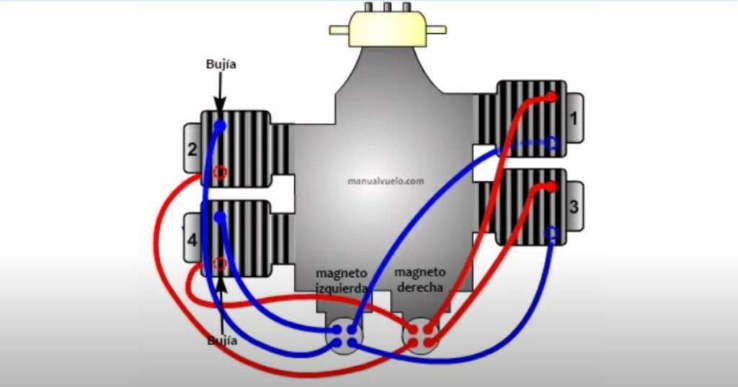What are the 'Bujía' labeled points?
Please answer the question as detailed as possible.

The 'Bujía' labeled points in the image are the spark plugs, which are the points where the spark generated by the magneto system ignites the fuel in the engine, ultimately leading to the engine's operation.